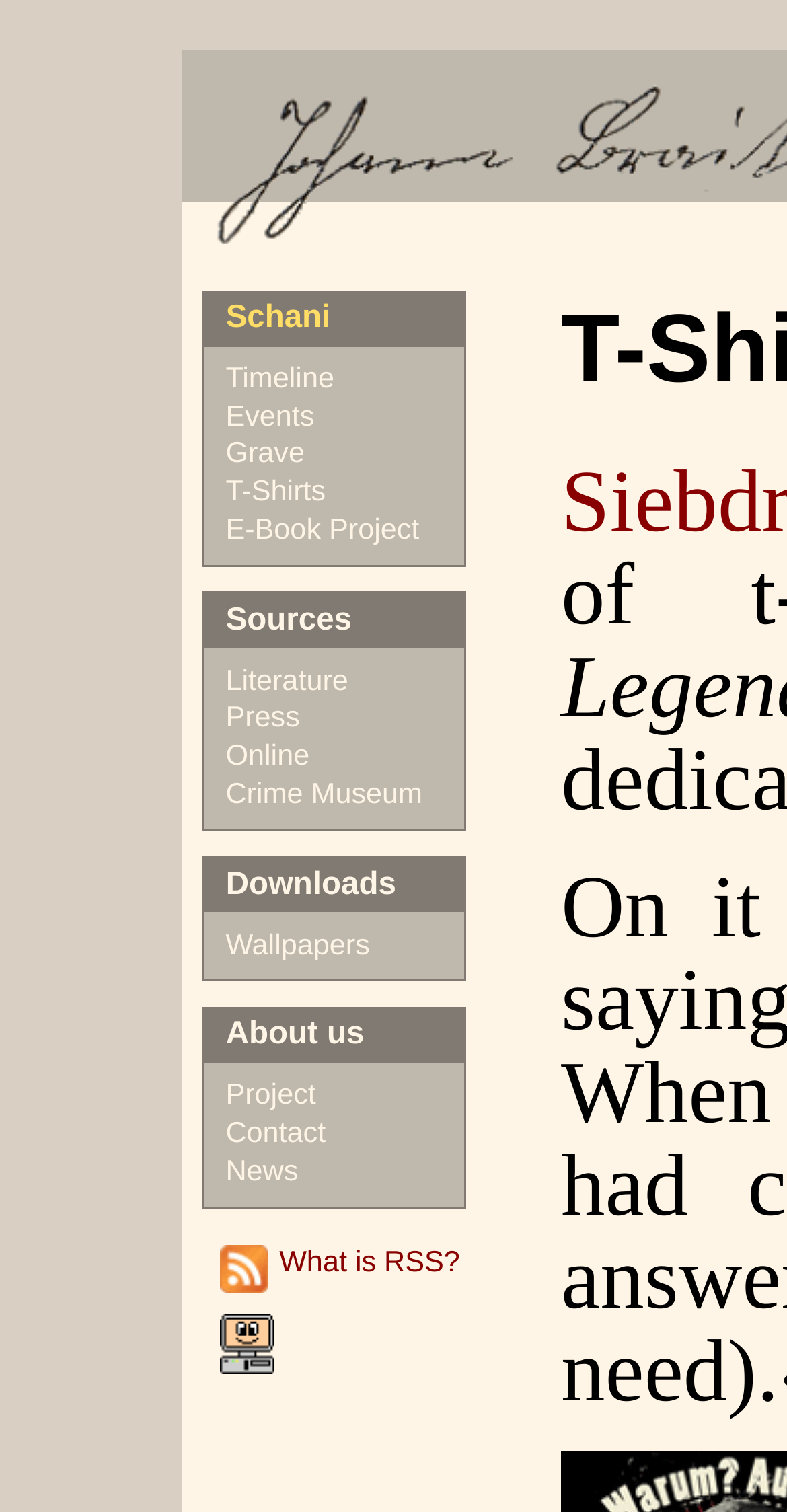Please answer the following question using a single word or phrase: 
What is the logo above the 'What is RSS?' link?

RSS logo